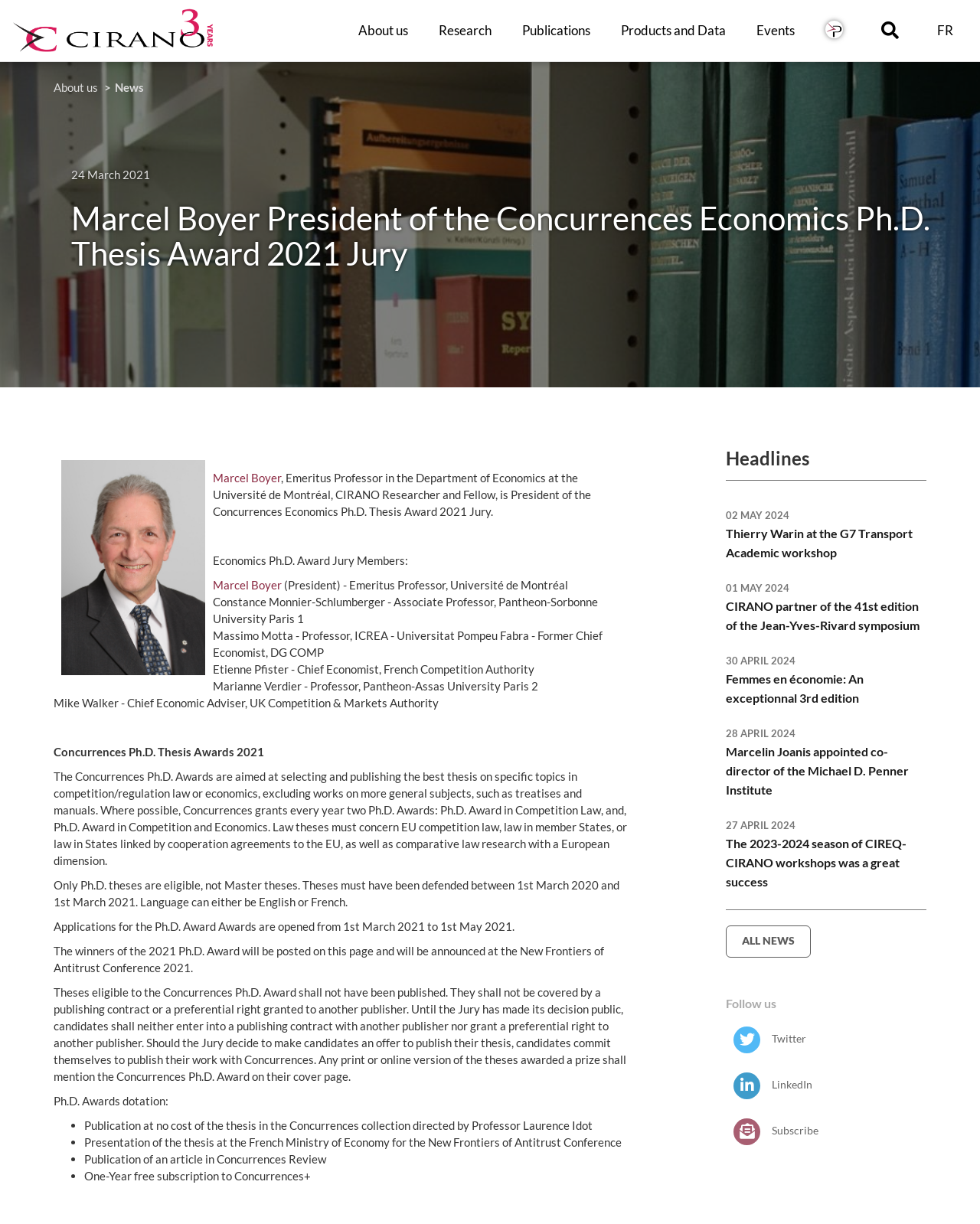Please identify the bounding box coordinates of the area I need to click to accomplish the following instruction: "Go to Events".

[0.756, 0.0, 0.827, 0.05]